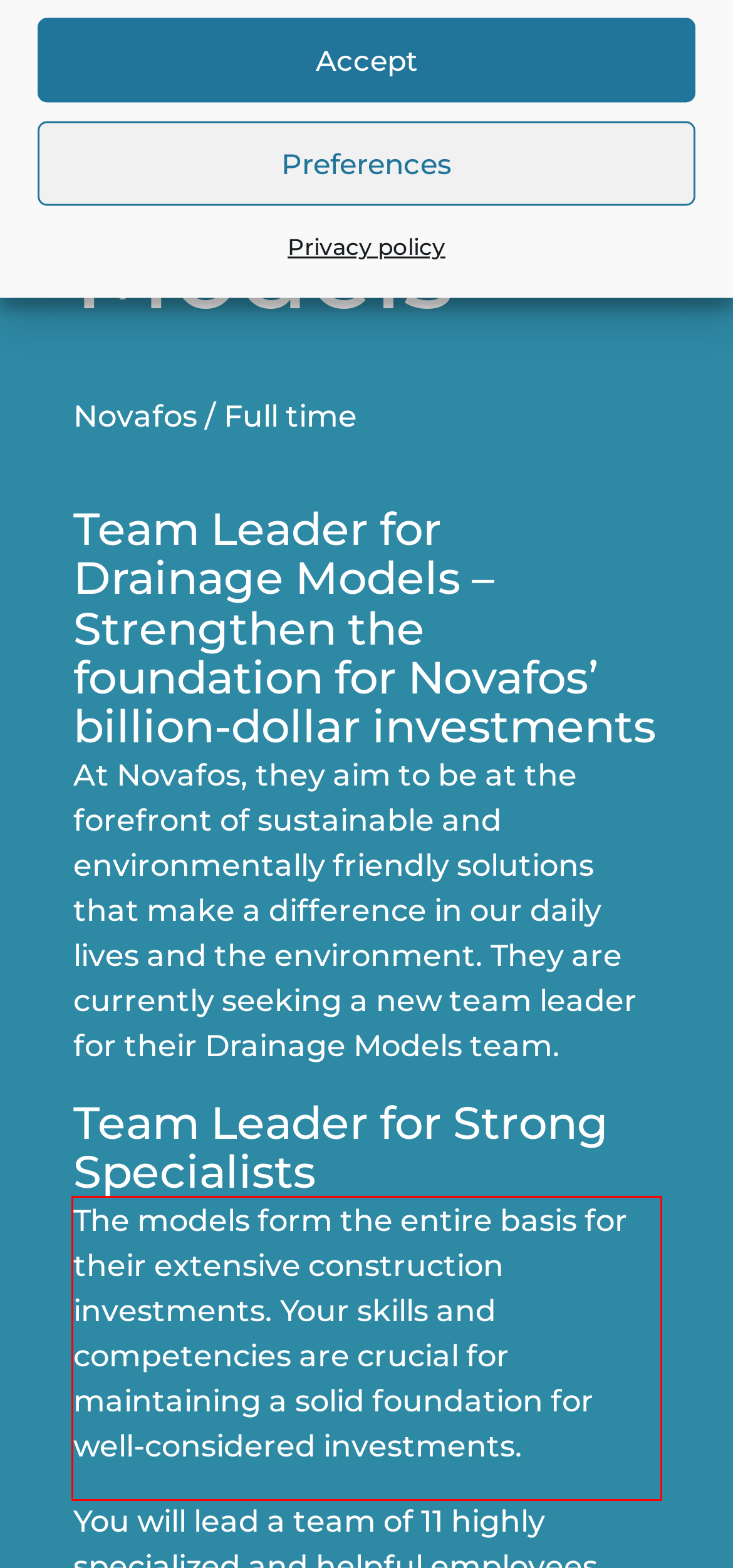Please identify and extract the text content from the UI element encased in a red bounding box on the provided webpage screenshot.

The models form the entire basis for their extensive construction investments. Your skills and competencies are crucial for maintaining a solid foundation for well-considered investments.